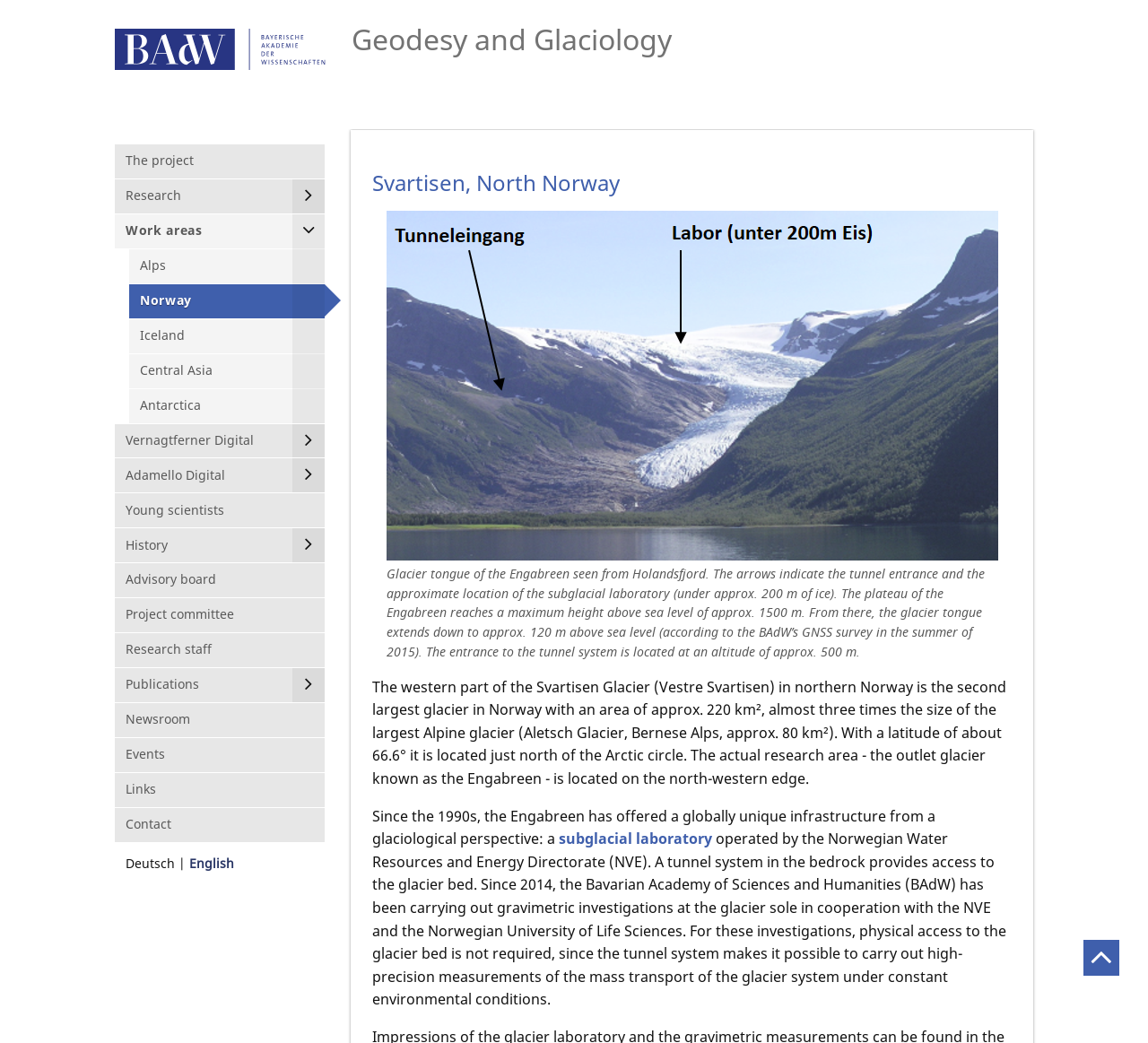Can you identify and provide the main heading of the webpage?

Geodesy and Glaciology